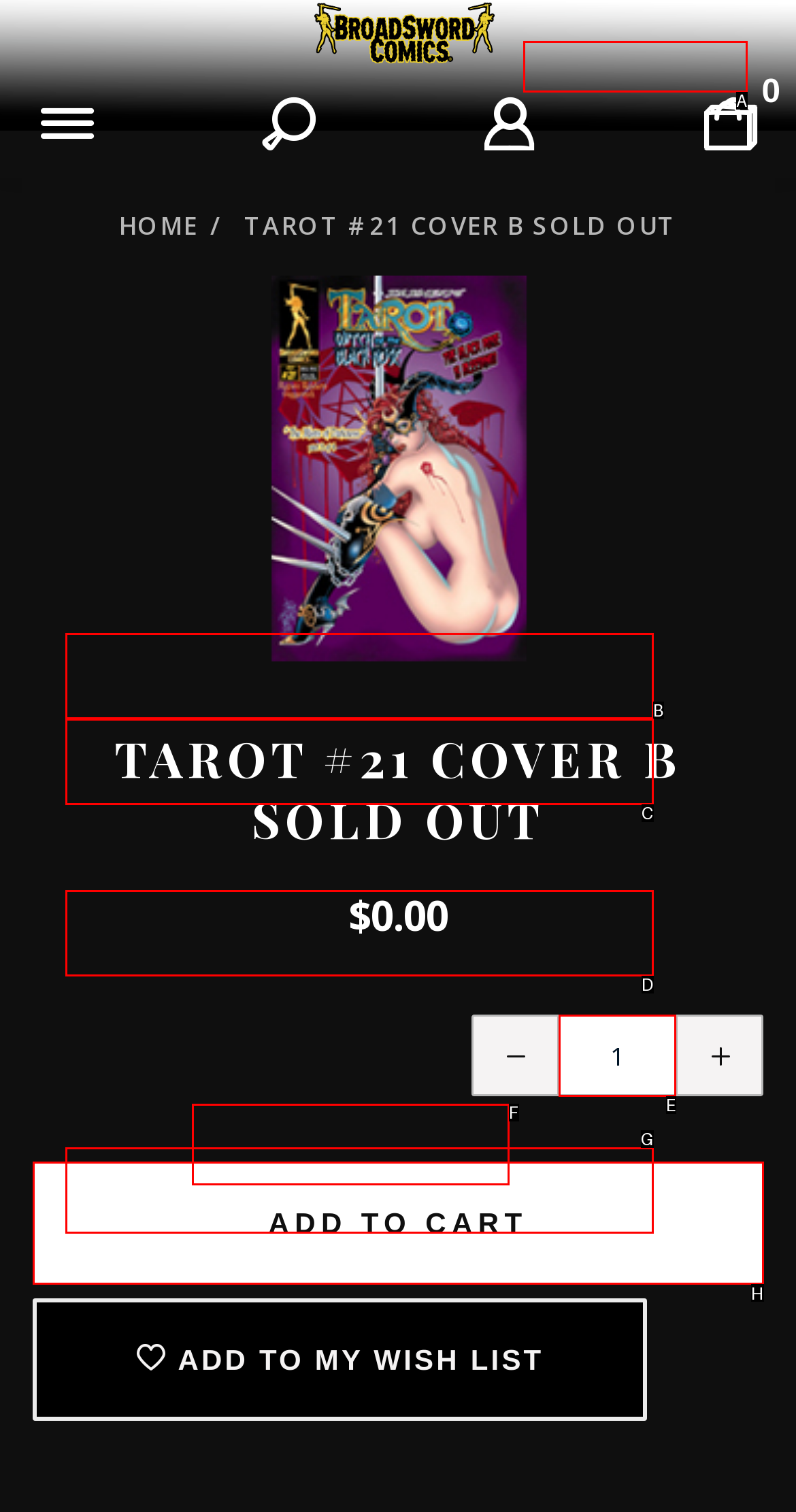Pick the HTML element that corresponds to the description: parent_node: LOG IN
Answer with the letter of the correct option from the given choices directly.

A